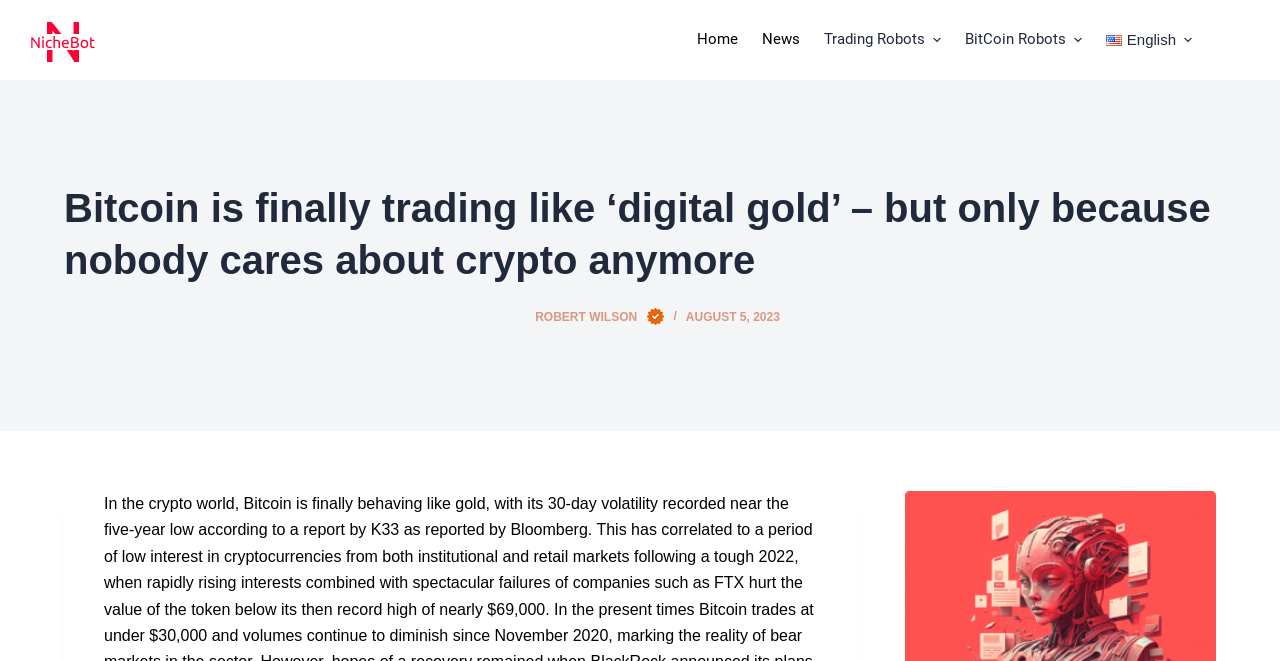What is the name of the website?
Using the visual information from the image, give a one-word or short-phrase answer.

NicheBot Official Website